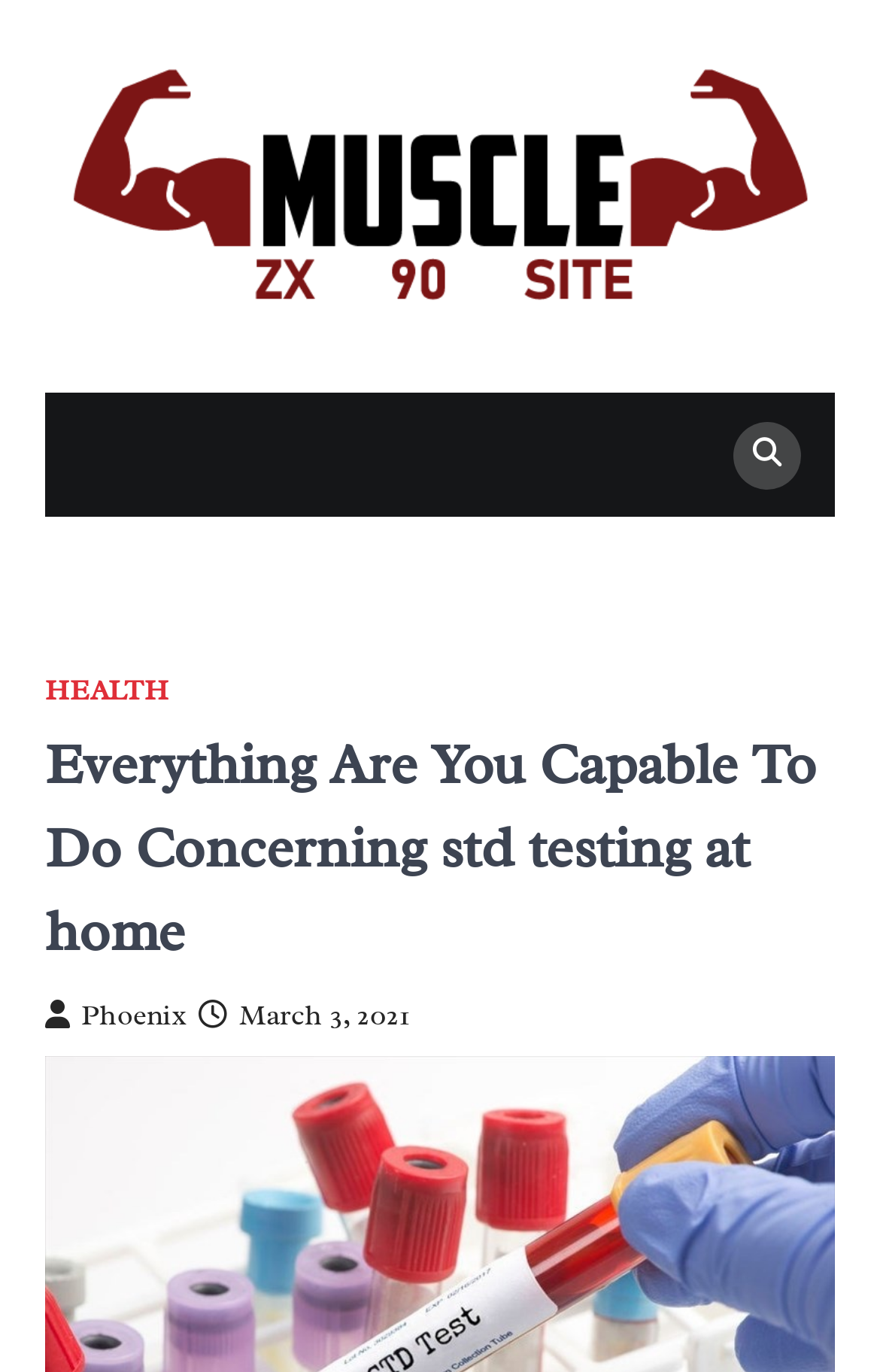Craft a detailed narrative of the webpage's structure and content.

The webpage is about std testing at home, with the title "Everything Are You Capable To Do Concerning std testing at home" prominently displayed at the top. Below the title, there is a header section that spans the entire width of the page. 

On the top left, there is a link to "MuscleZX90Site" accompanied by an image with the same name. The link and image are positioned close together, with the image slightly above the link.

On the top right, there is a link with an icon represented by "\uf002", which is likely a search or menu icon. When clicked, it reveals two links: "HEALTH" and another link with an icon represented by "\uf007 Phoenix".

Below the header section, there is a paragraph or article with the main content, which is not explicitly stated. However, based on the title, it is likely related to std testing at home. 

On the bottom left of the page, there is a link with an icon represented by "\uf017" and the text "March 3, 2021", which is likely a date or timestamp for the article.